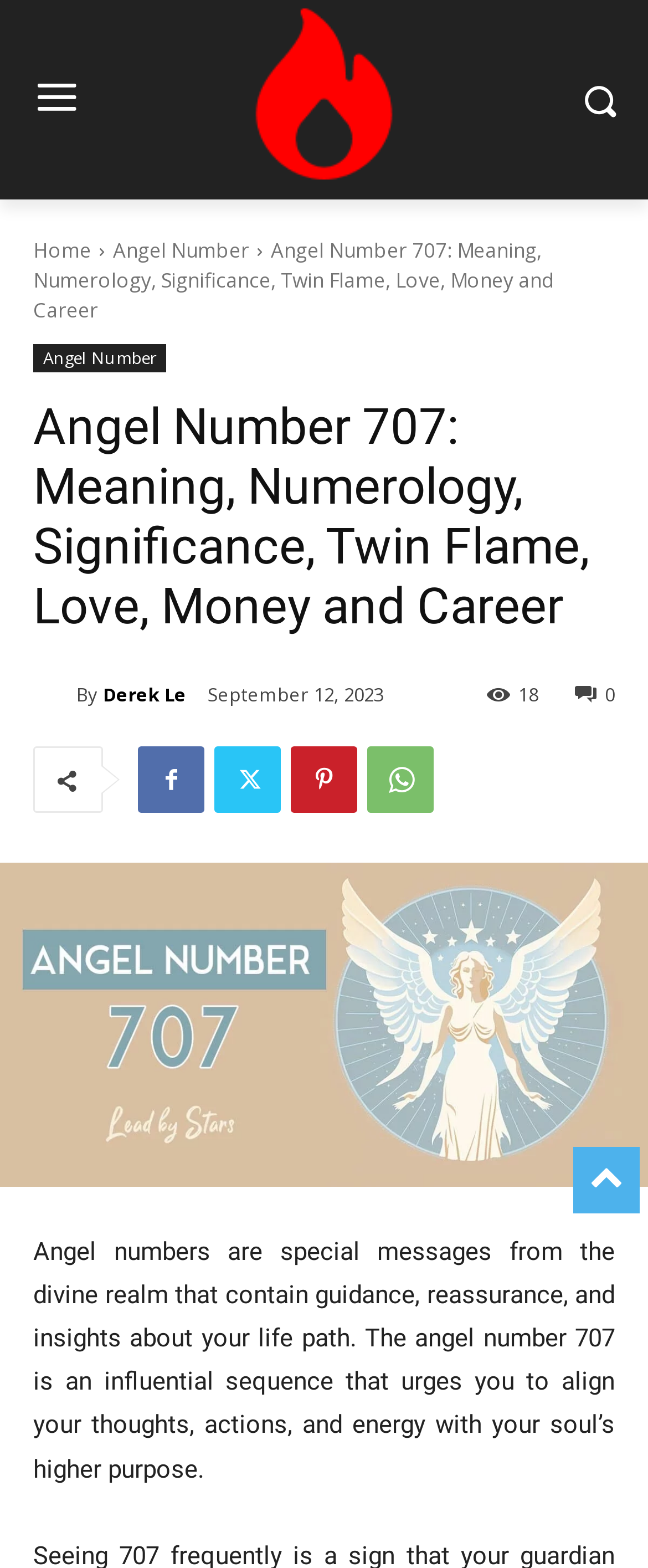Provide a thorough description of the webpage's content and layout.

The webpage is about the spiritual significance and guidance of the 707 angel number. At the top, there is a large image taking up most of the width, with a navigation menu to the left featuring links to "Home" and "Angel Number". Below the image, there is a heading that reads "Angel Number 707: Meaning, Numerology, Significance, Twin Flame, Love, Money and Career", which is also a link. 

To the right of the heading, there is a link to the author, Derek Le, accompanied by a small image of the author. Below the author's information, there is a timestamp indicating the publication date, September 12, 2023. 

On the right side of the page, there are several social media links and a counter showing 18 views. Below these, there are five more links, each represented by an icon. 

The main content of the page starts with a link to "707 Angel Number - All You Need To Know", which is accompanied by a large image that spans the full width of the page. Below this, there is a block of text that explains the significance of angel numbers and the specific message of the 707 angel number, which is about aligning one's thoughts and actions with their soul's higher purpose.